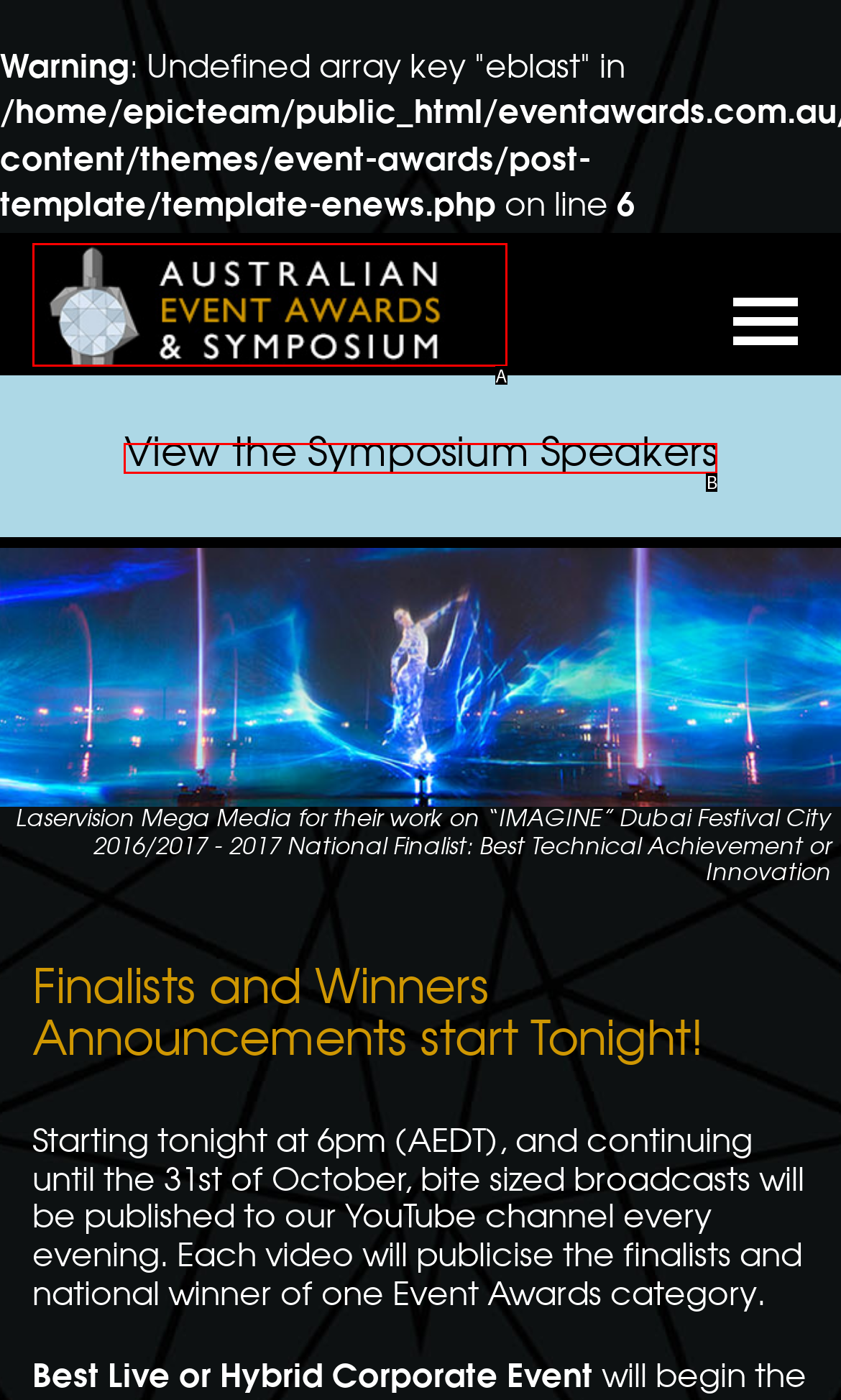Choose the letter that best represents the description: title="Model". Answer with the letter of the selected choice directly.

A